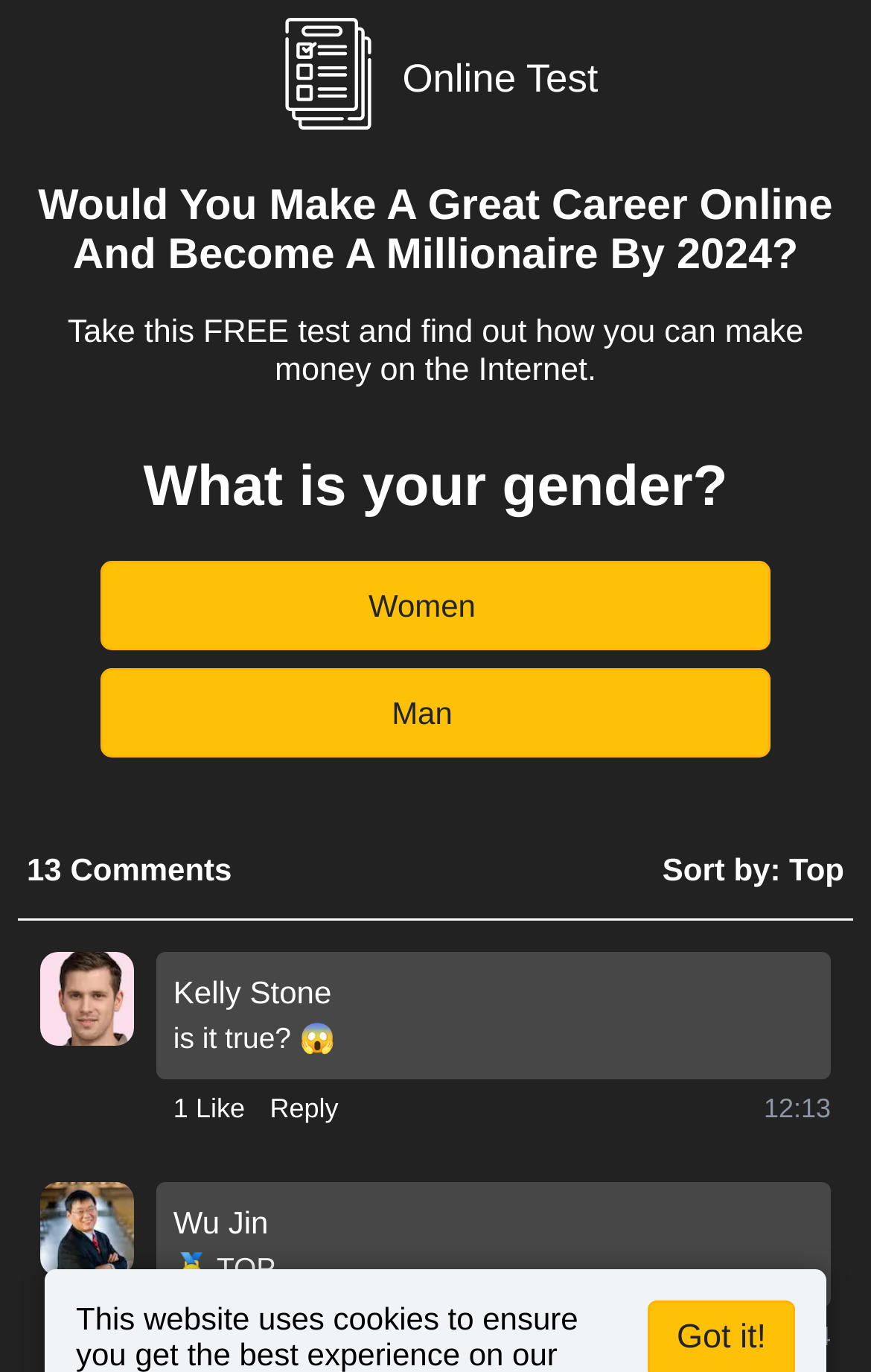Please specify the bounding box coordinates in the format (top-left x, top-left y, bottom-right x, bottom-right y), with values ranging from 0 to 1. Identify the bounding box for the UI component described as follows: 1 Like

[0.199, 0.792, 0.281, 0.822]